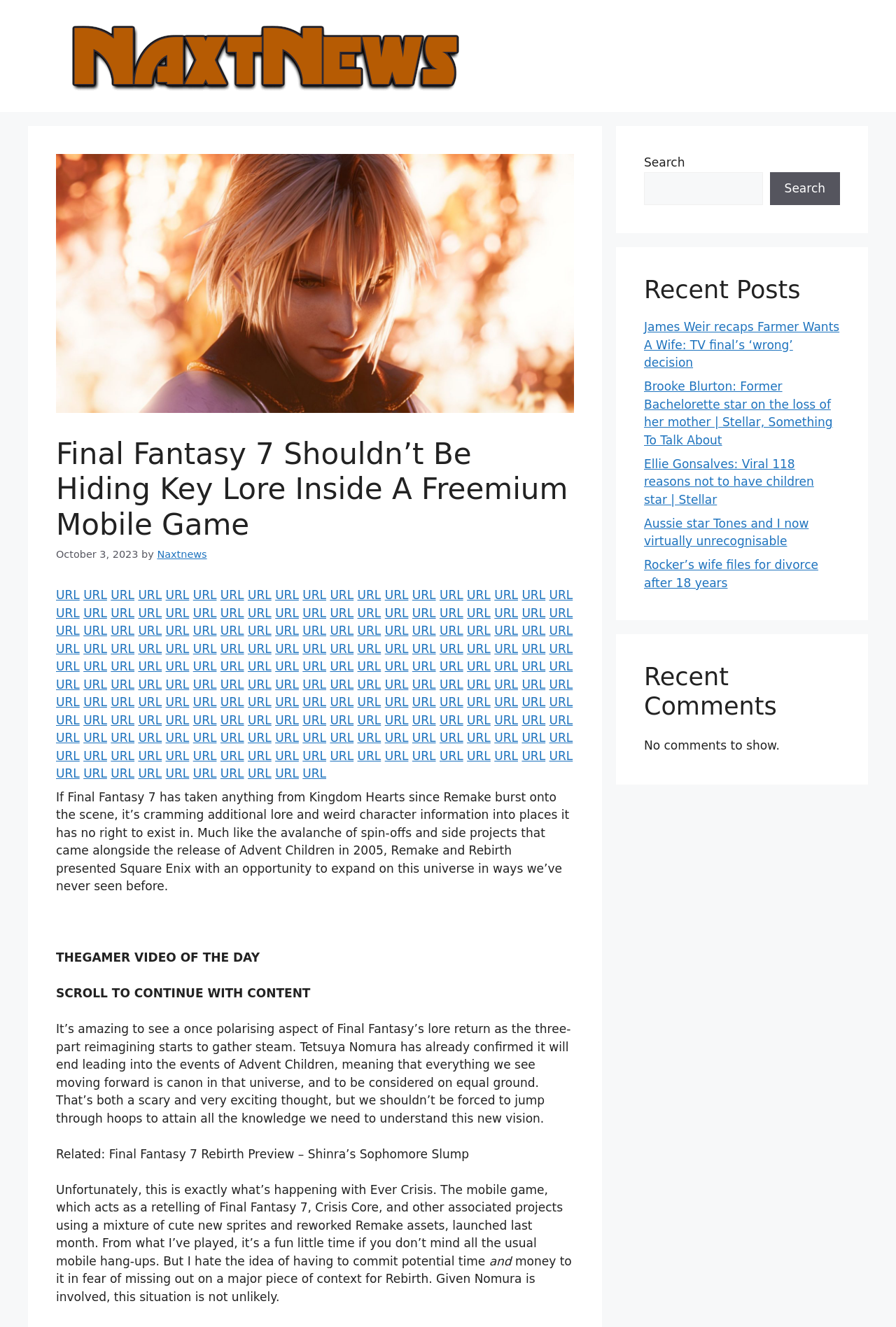What is the name of the website?
Refer to the screenshot and answer in one word or phrase.

Naxtnews